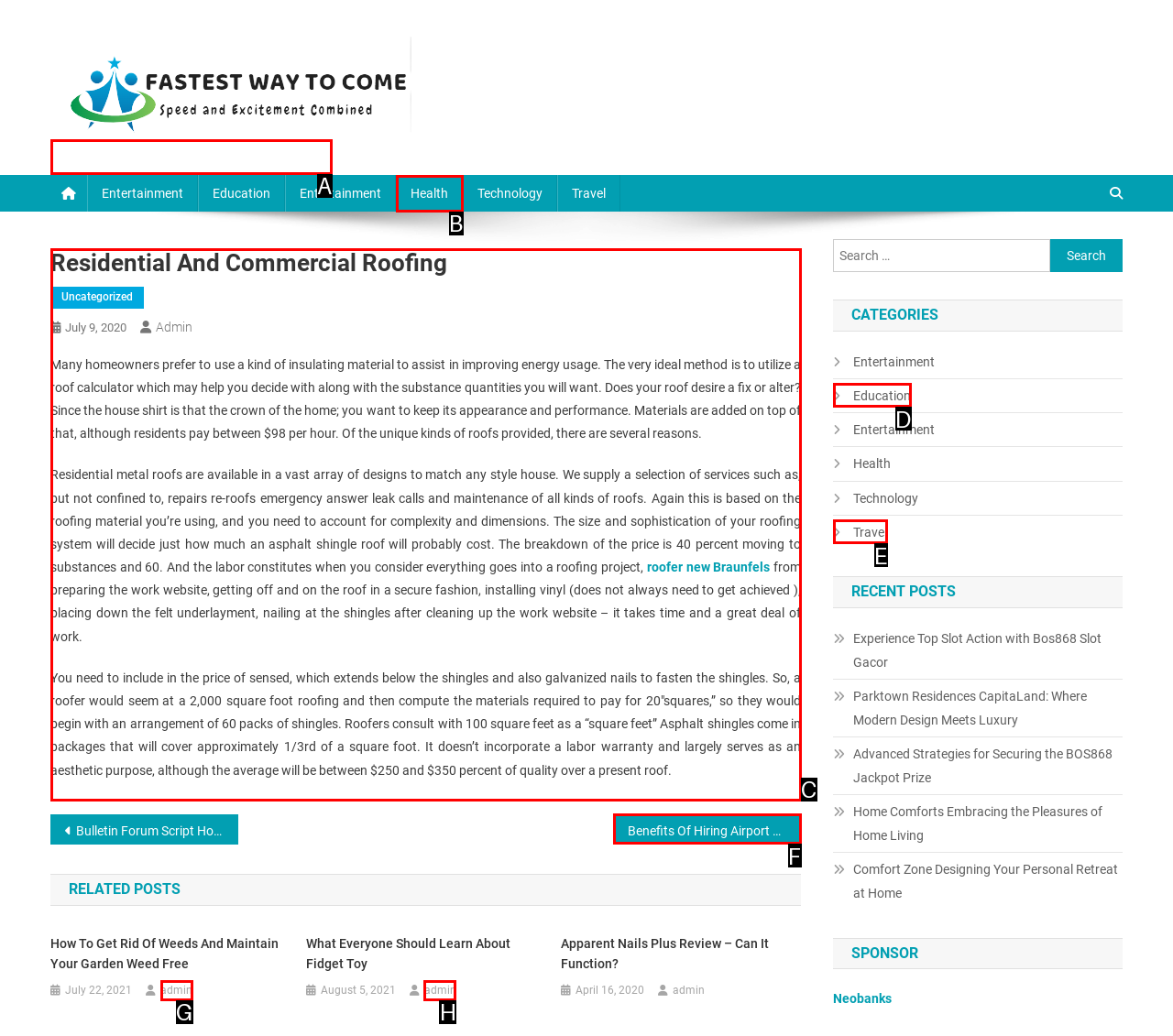Select the correct option from the given choices to perform this task: Read the 'Residential And Commercial Roofing' article. Provide the letter of that option.

C